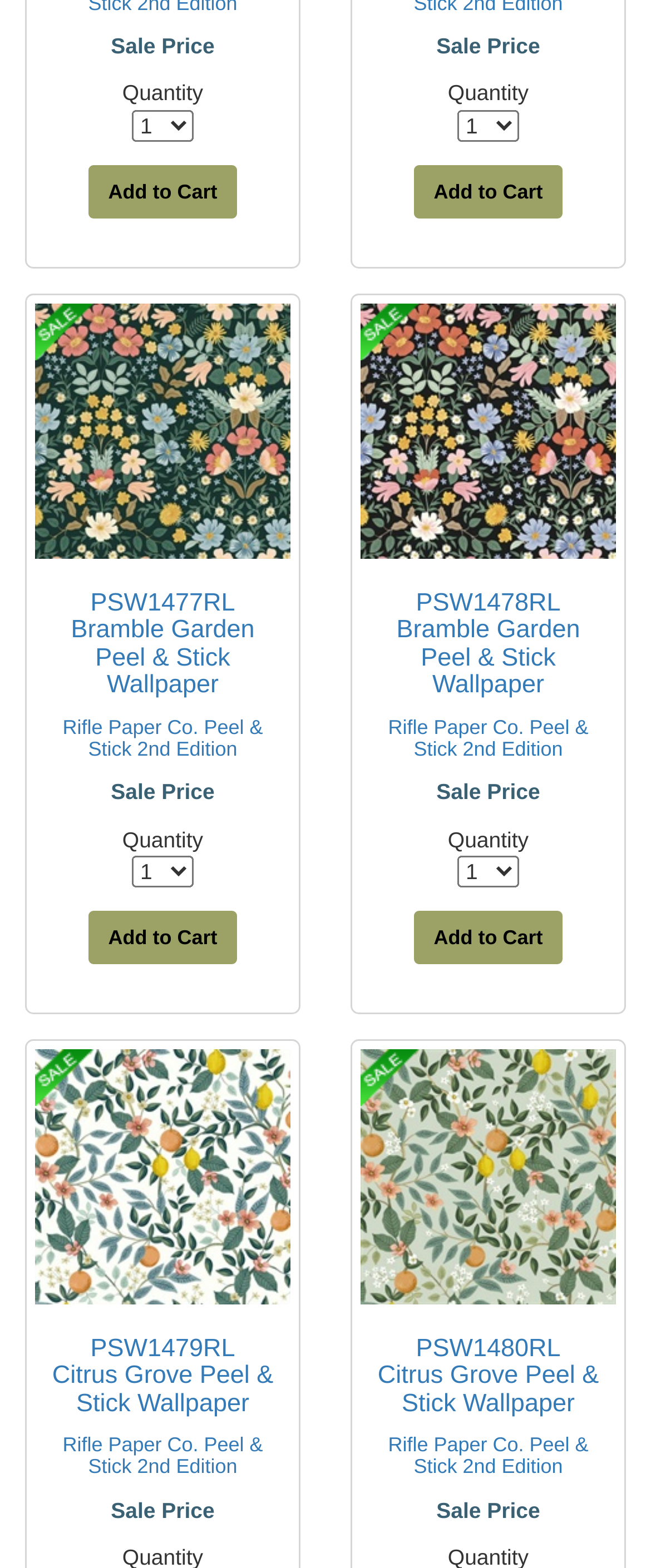What is the brand of the products?
Answer briefly with a single word or phrase based on the image.

Rifle Paper Co.